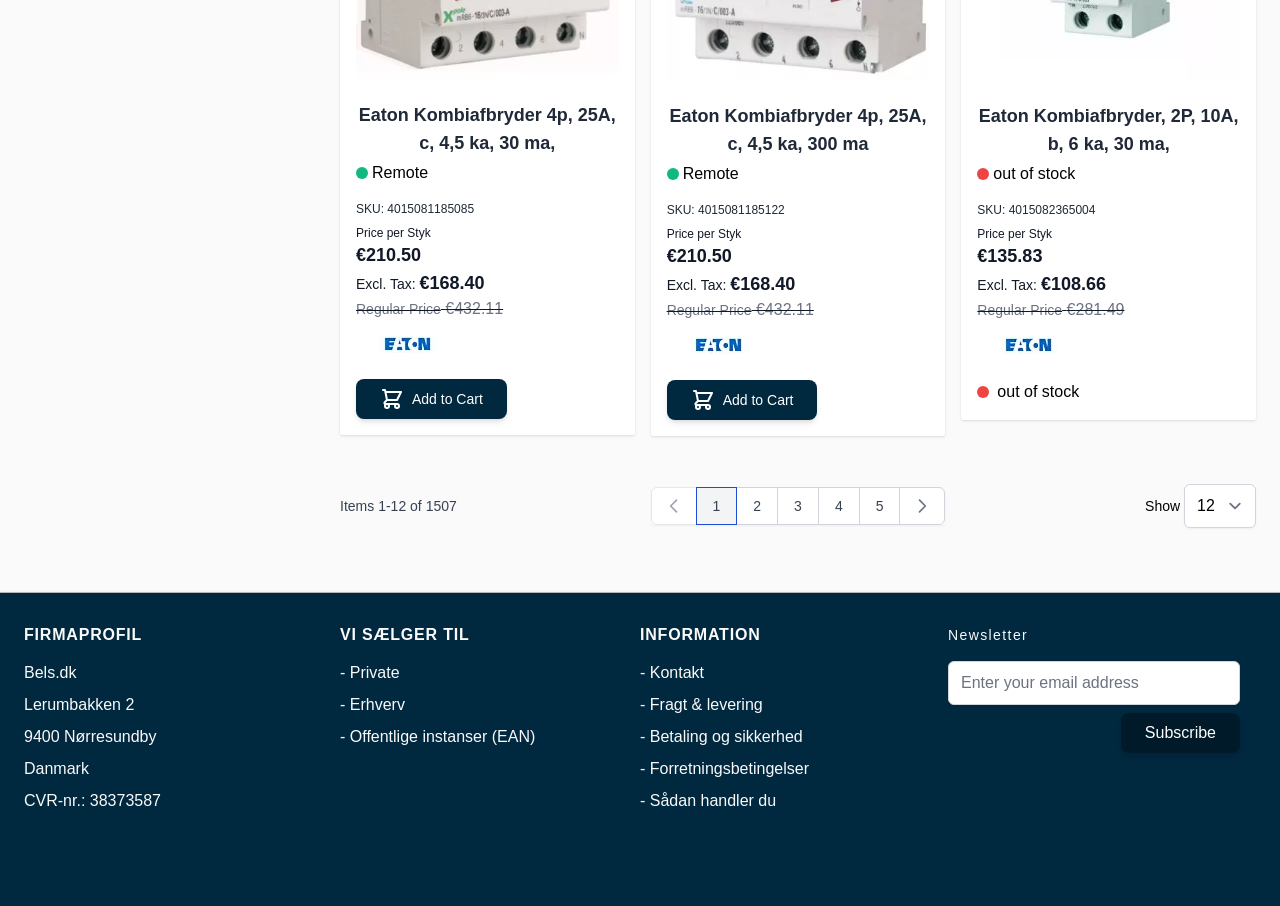Bounding box coordinates are given in the format (top-left x, top-left y, bottom-right x, bottom-right y). All values should be floating point numbers between 0 and 1. Provide the bounding box coordinate for the UI element described as: - Betaling og sikkerhed

[0.5, 0.803, 0.627, 0.822]